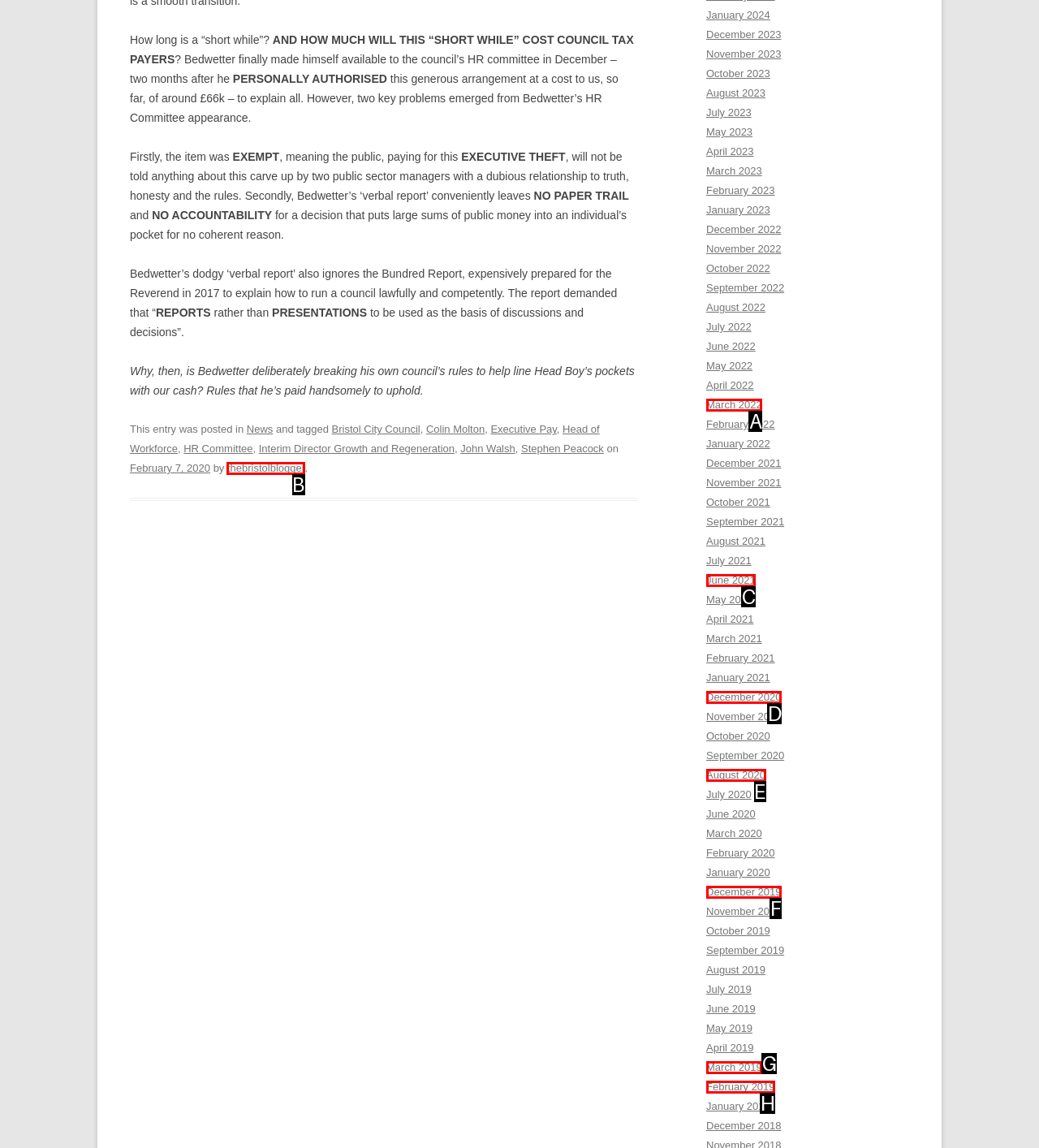Select the option that corresponds to the description: thebristolblogger
Respond with the letter of the matching choice from the options provided.

B